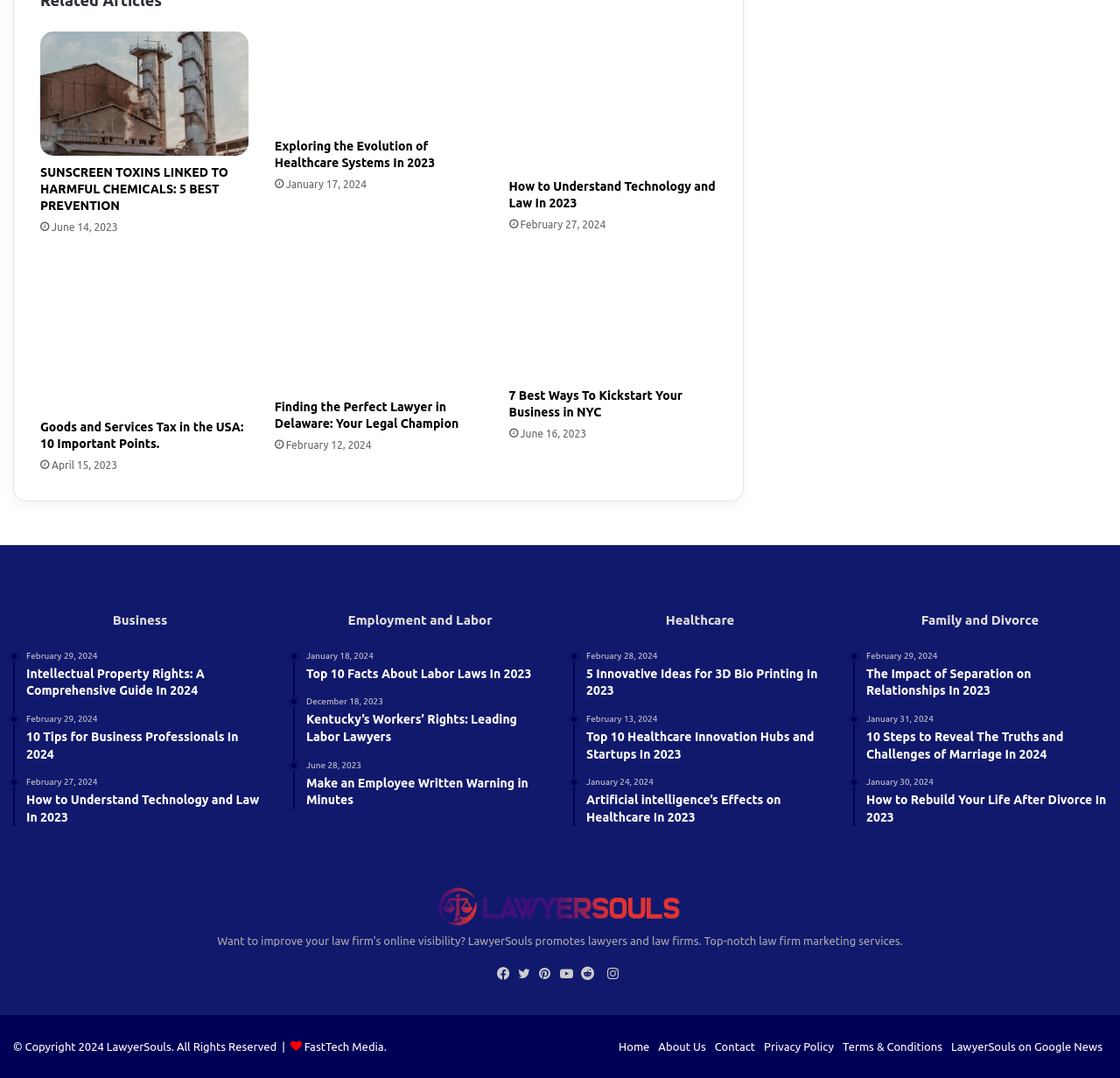Determine the bounding box coordinates of the clickable region to carry out the instruction: "Follow LawyerSouls on Facebook".

[0.444, 0.894, 0.462, 0.914]